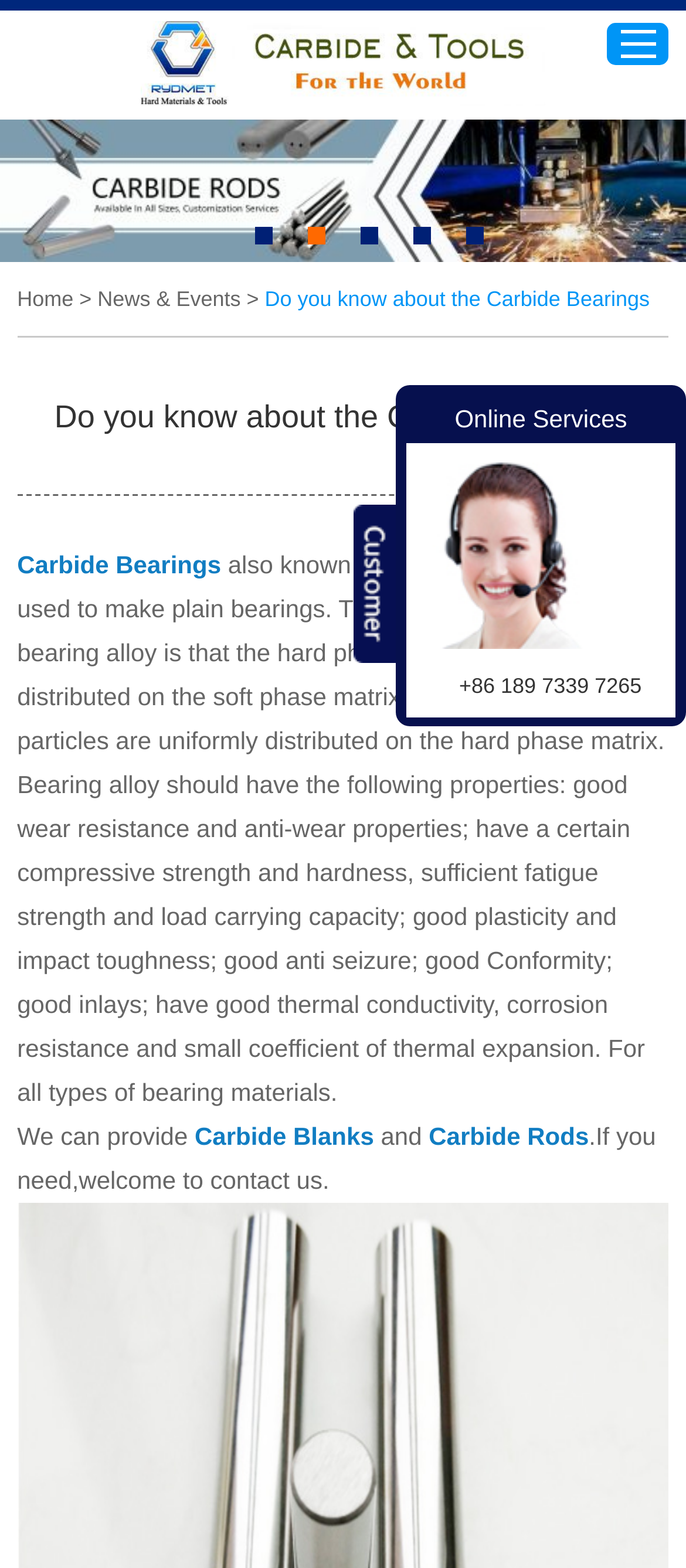Describe all the key features and sections of the webpage thoroughly.

This webpage is about Carbide Bearings, also known as bearing alloy, which are materials used to make plain bearings. At the top of the page, there is a search bar with a button next to it, followed by a row of links to different sections of the website, including Home, About Rydmet, Product Center, Equipments & Tech, News & Events, and FAQ.

Below the search bar, there is a logo of Rydmet-Cemented-Tungsten-Carbide Limited, which is an image with a link to the company's website. Next to the logo, there is a banner with an image and a link to a page about Rydmet always using the right carbide.

On the left side of the page, there are several links to different pages, including Home, News & Events, and Carbide Bearings. There is also a heading that reads "Do you know about the Carbide Bearings" and a static text that provides a brief introduction to Carbide Bearings.

The main content of the page is a detailed description of Carbide Bearings, including their properties and characteristics. The text explains that bearing alloy should have good wear resistance, compressive strength, hardness, fatigue strength, and load carrying capacity, as well as good plasticity, impact toughness, and anti-seizure properties.

Below the description, there are links to Carbide Blanks and Carbide Rods, which are types of bearing materials. There is also a static text that invites visitors to contact the company if they need these materials.

At the bottom of the page, there are several links to online services and a phone number to contact the company. There is also an image with a link to an unknown page.